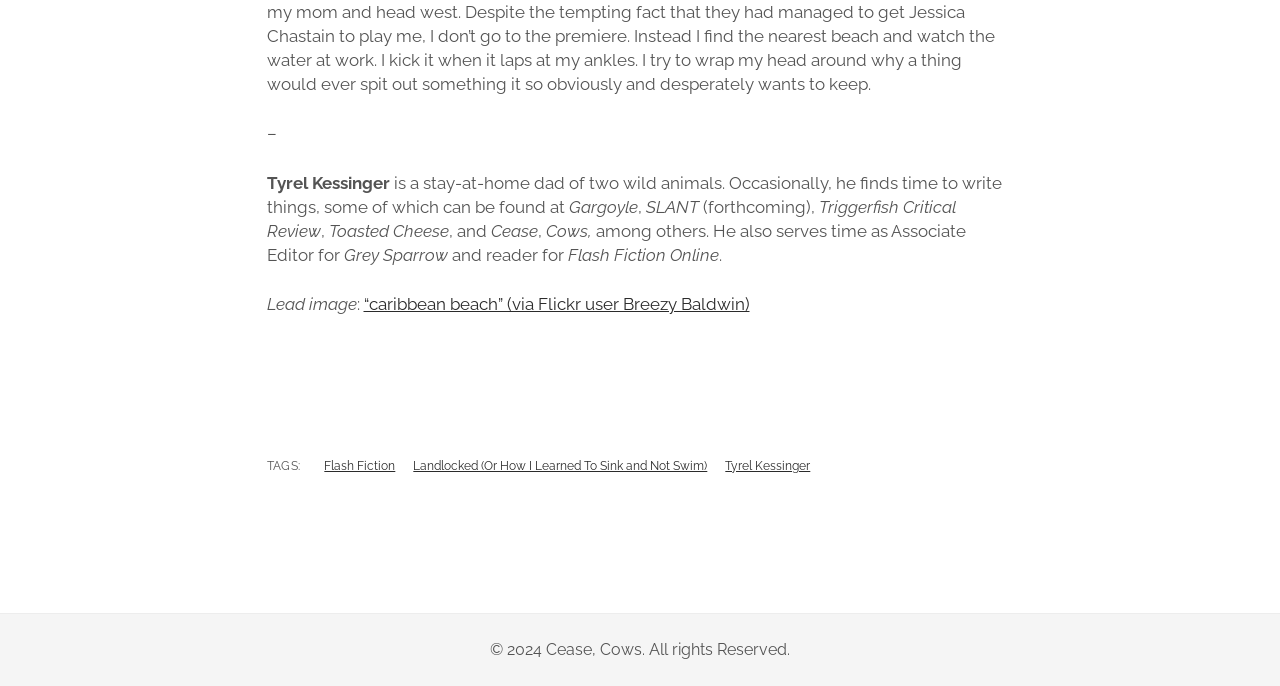What is the year of copyright?
Give a detailed and exhaustive answer to the question.

The text at the bottom of the page states '© 2024 Cease, Cows. All rights Reserved.' which indicates that the year of copyright is 2024.